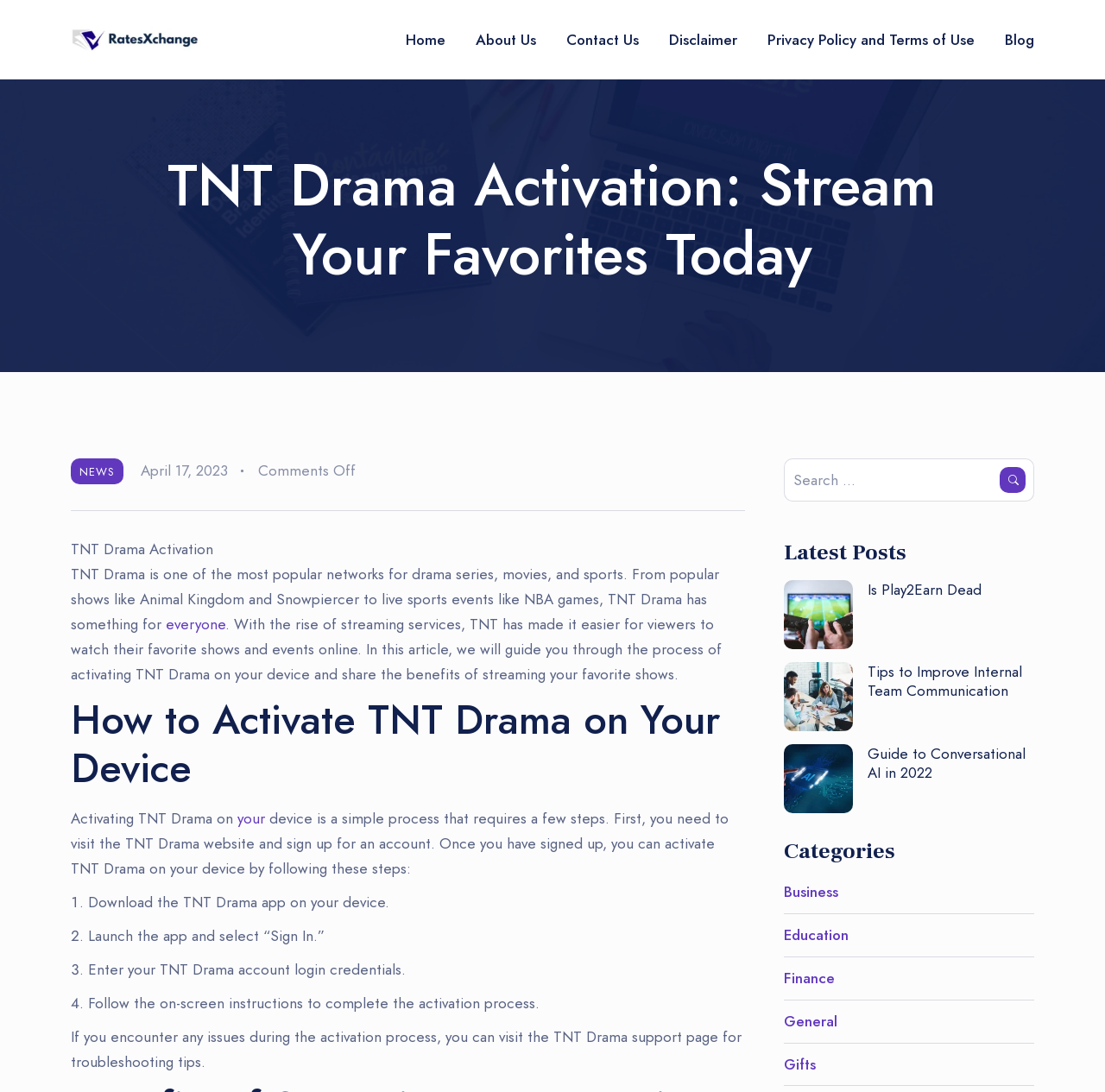Determine the coordinates of the bounding box for the clickable area needed to execute this instruction: "Click the 'NEWS' link".

[0.072, 0.424, 0.104, 0.439]